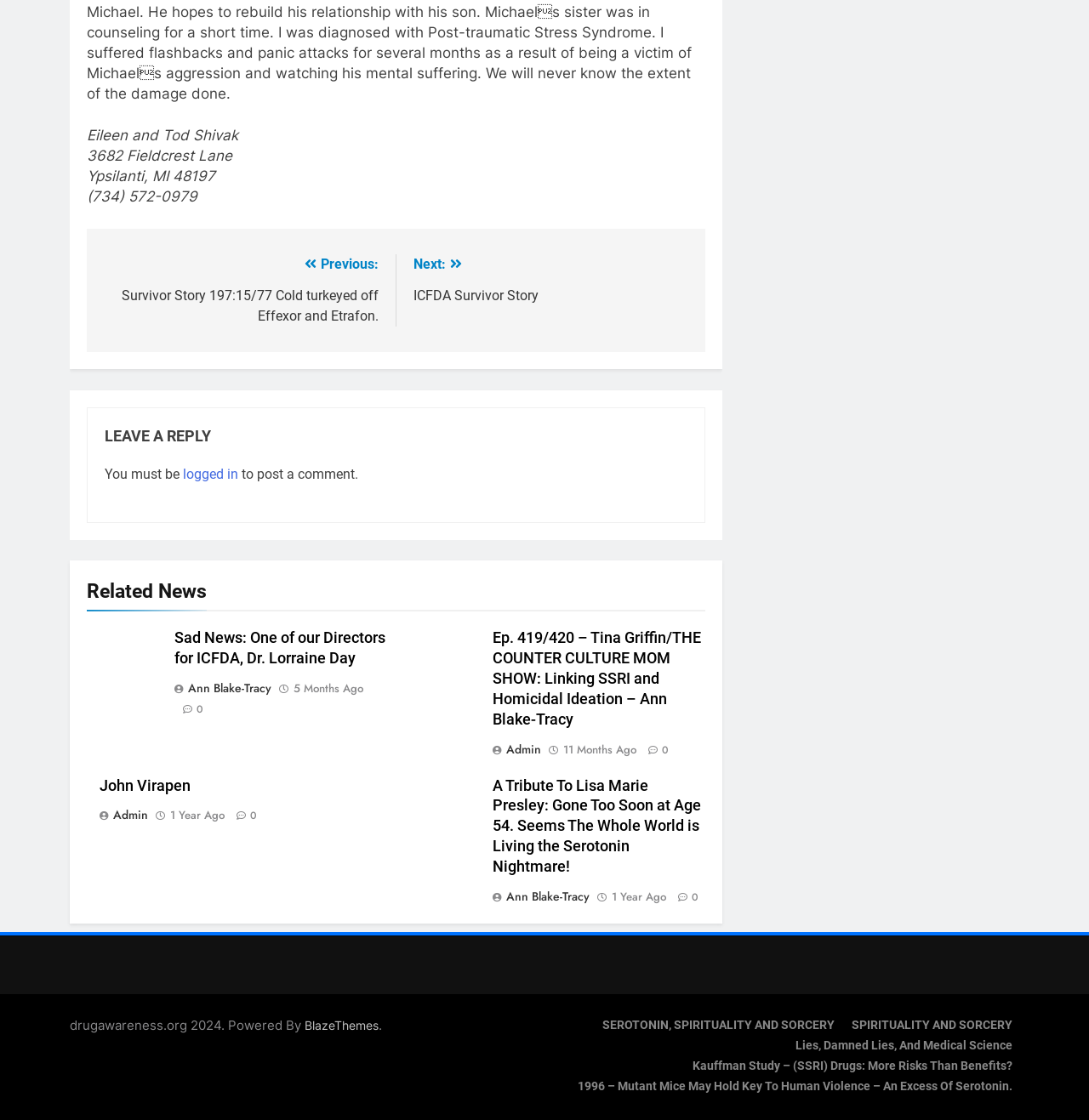Please identify the bounding box coordinates of the area I need to click to accomplish the following instruction: "Read the 'How Can You Alter Your Posture and also Back Pain?' article".

None